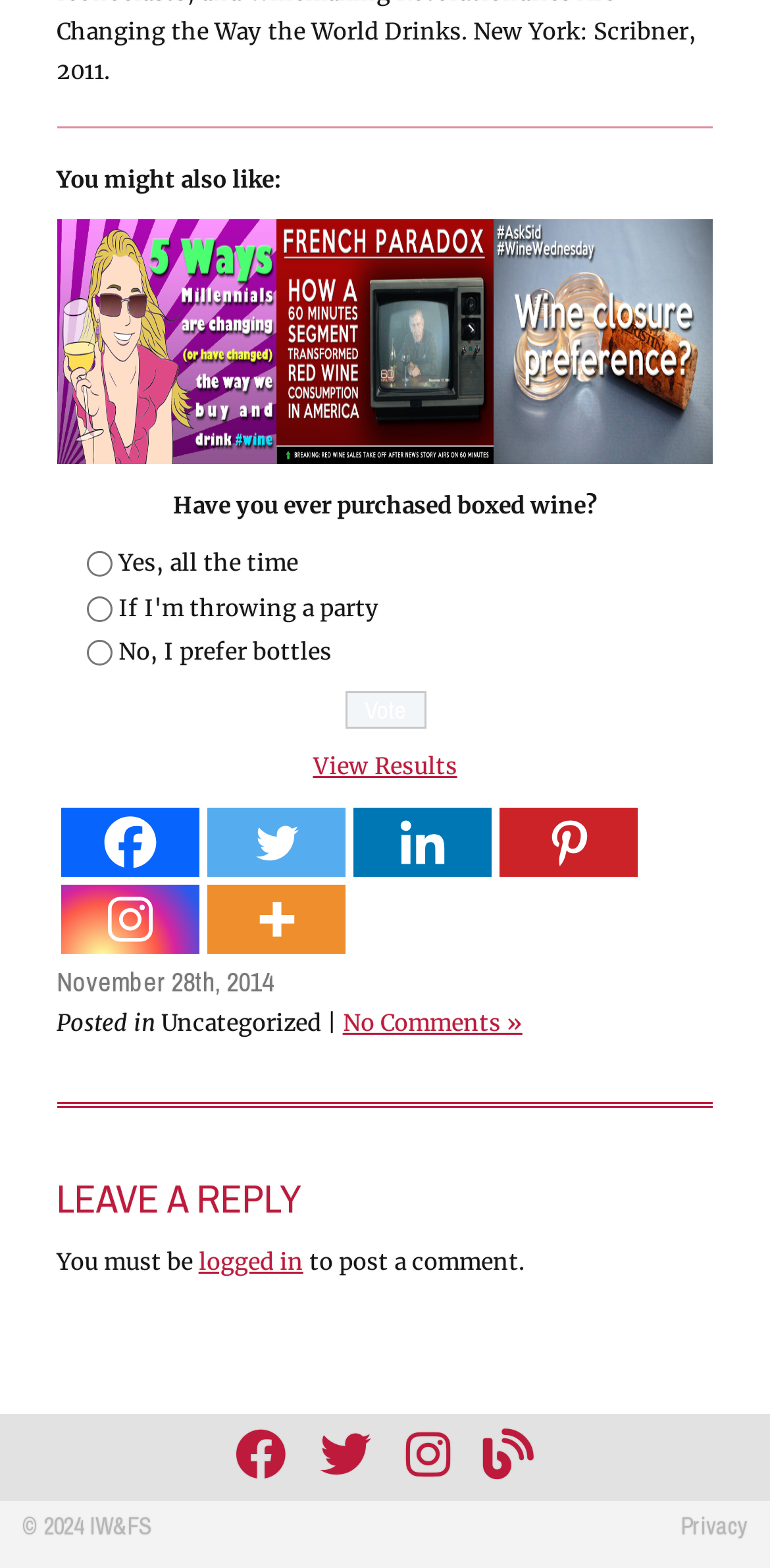What type of content is displayed in the table?
Based on the screenshot, give a detailed explanation to answer the question.

The table displays product recommendations, with each row containing an image and a link to a product, suggesting items that the user might also like.